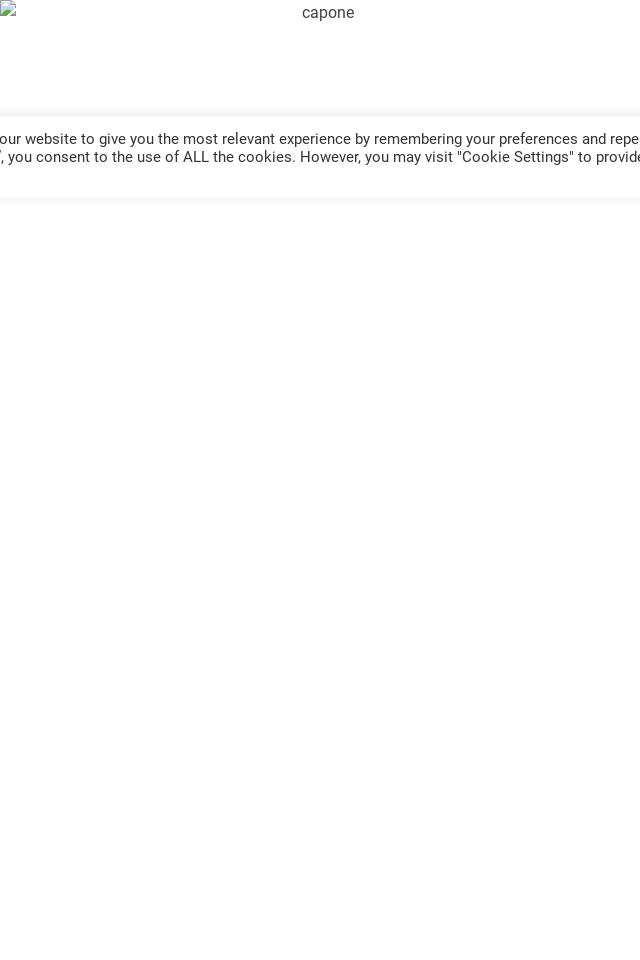Answer the question using only one word or a concise phrase: Why did the parents behind the brand improve their offerings?

due to consumer feedback